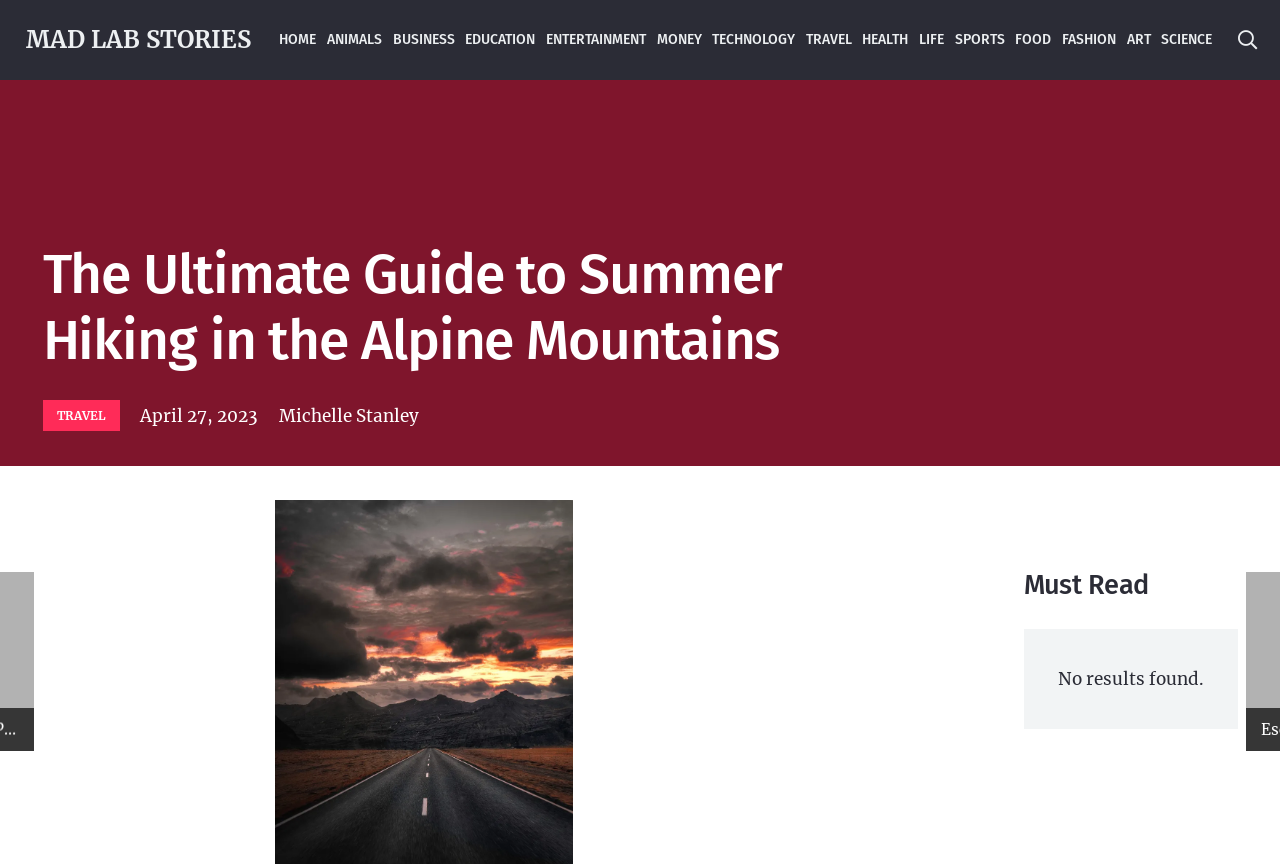Identify the bounding box coordinates of the clickable region necessary to fulfill the following instruction: "go to home page". The bounding box coordinates should be four float numbers between 0 and 1, i.e., [left, top, right, bottom].

[0.214, 0.0, 0.251, 0.093]